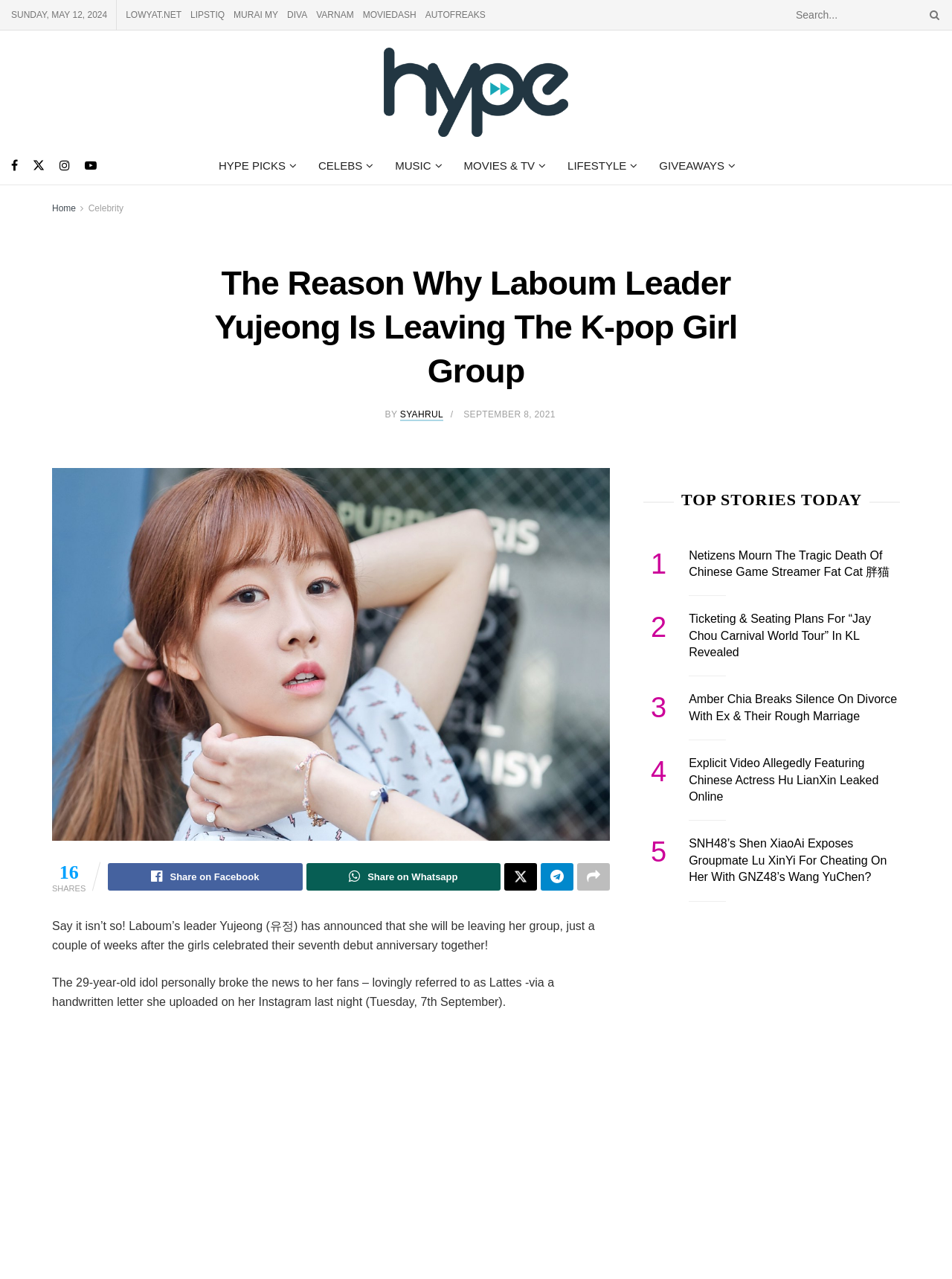How many top stories are displayed on the webpage?
Please describe in detail the information shown in the image to answer the question.

I found the number of top stories by looking at the section labeled 'TOP STORIES TODAY', where five article summaries are displayed.